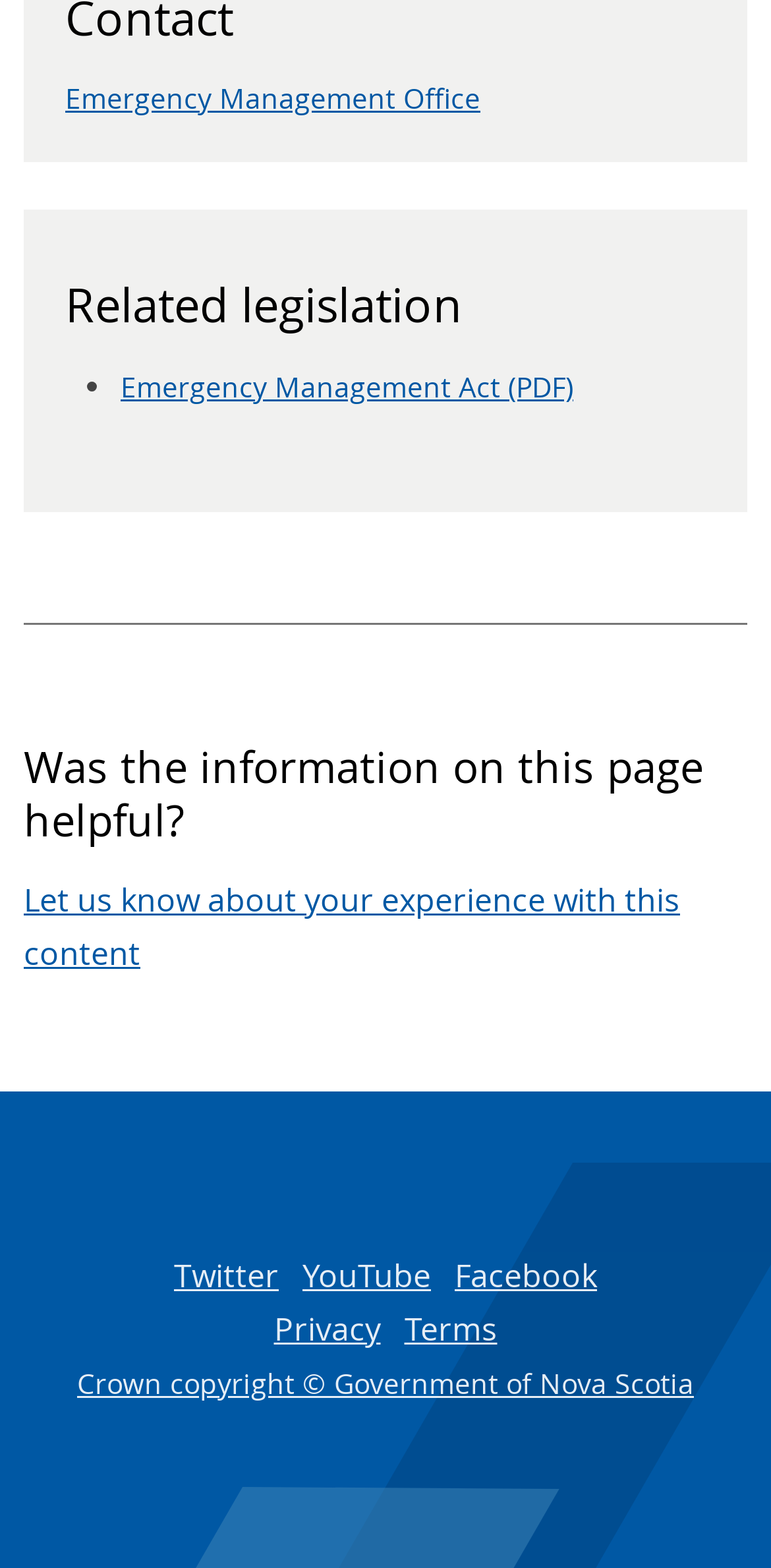Please provide the bounding box coordinates for the element that needs to be clicked to perform the instruction: "browse articles". The coordinates must consist of four float numbers between 0 and 1, formatted as [left, top, right, bottom].

None